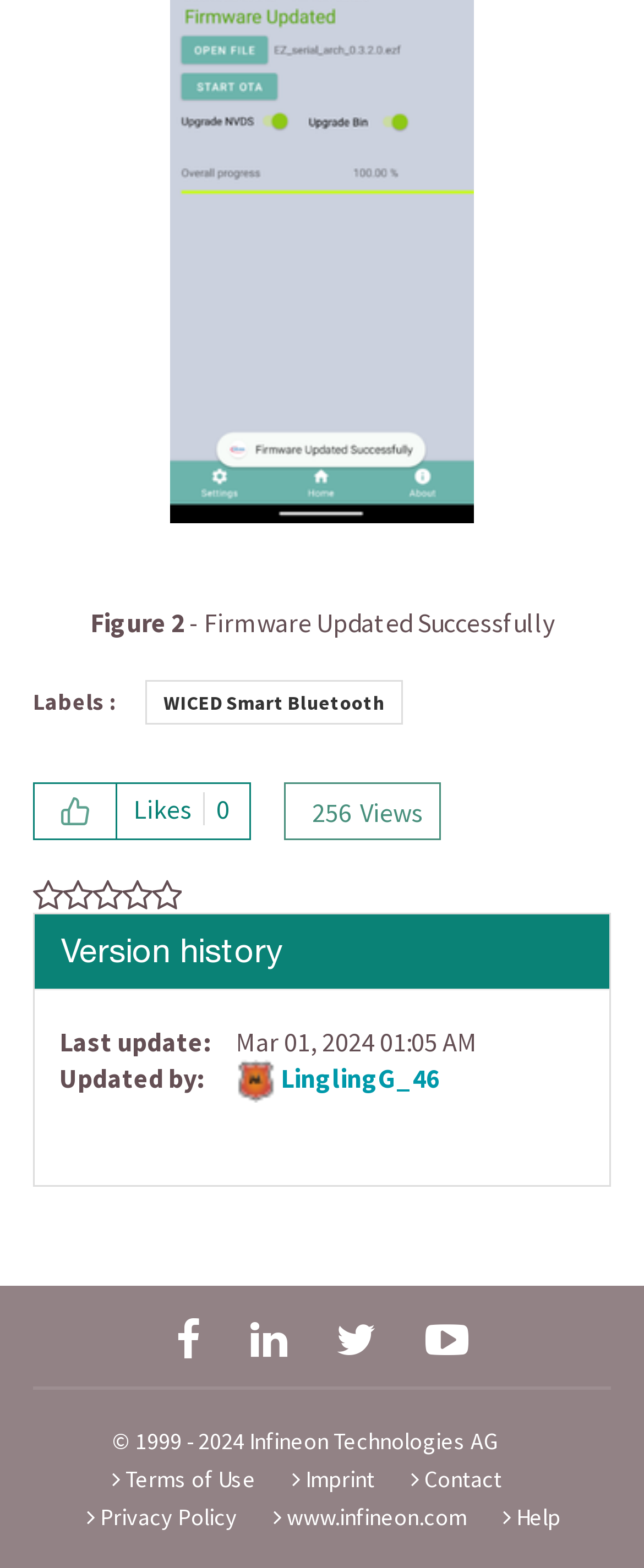Use a single word or phrase to answer the question:
What is the version history section about?

Last update information